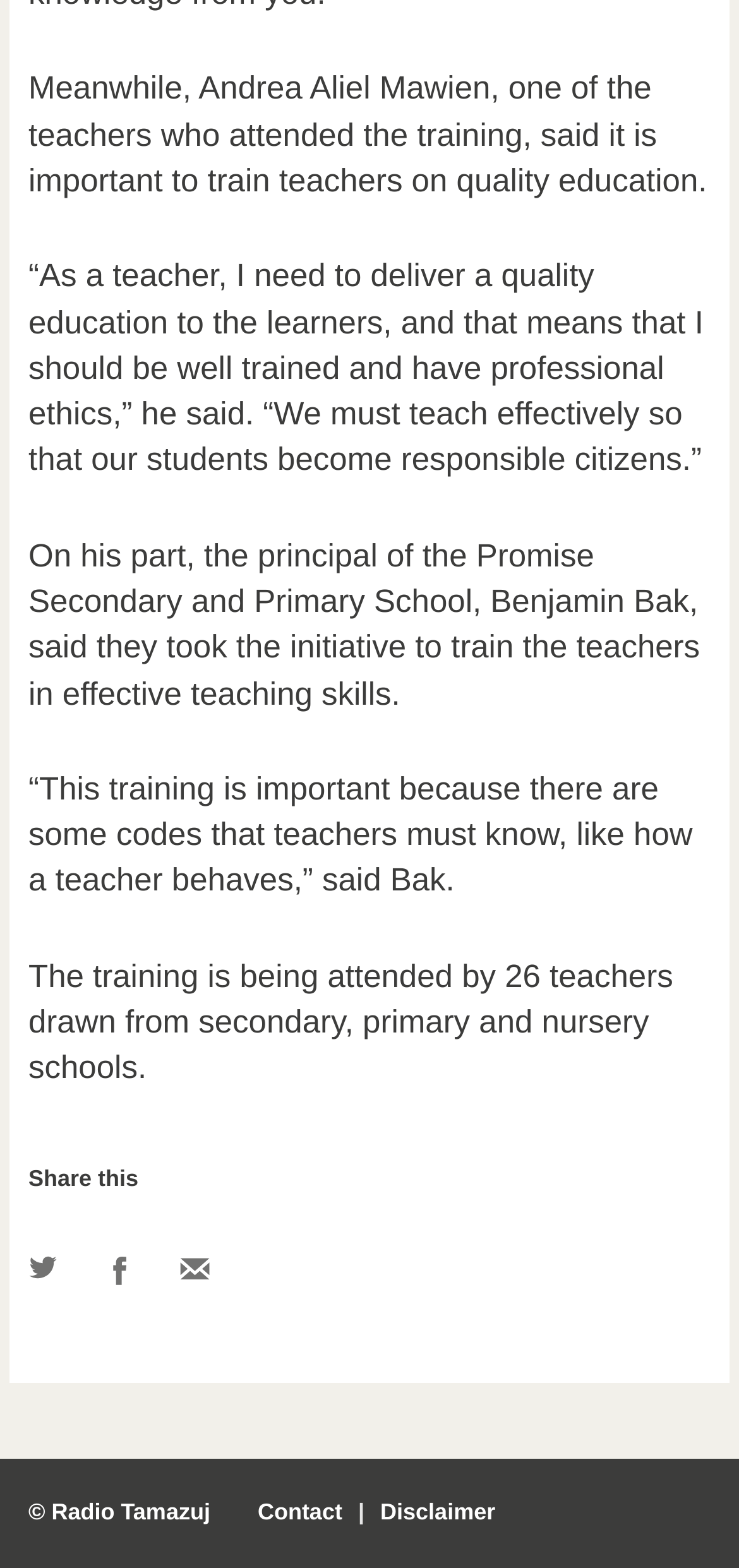What is the name of the school mentioned?
Refer to the image and provide a detailed answer to the question.

I found the name of the school mentioned in the text, which is 'the principal of the Promise Secondary and Primary School, Benjamin Bak, said they took the initiative to train the teachers in effective teaching skills.'